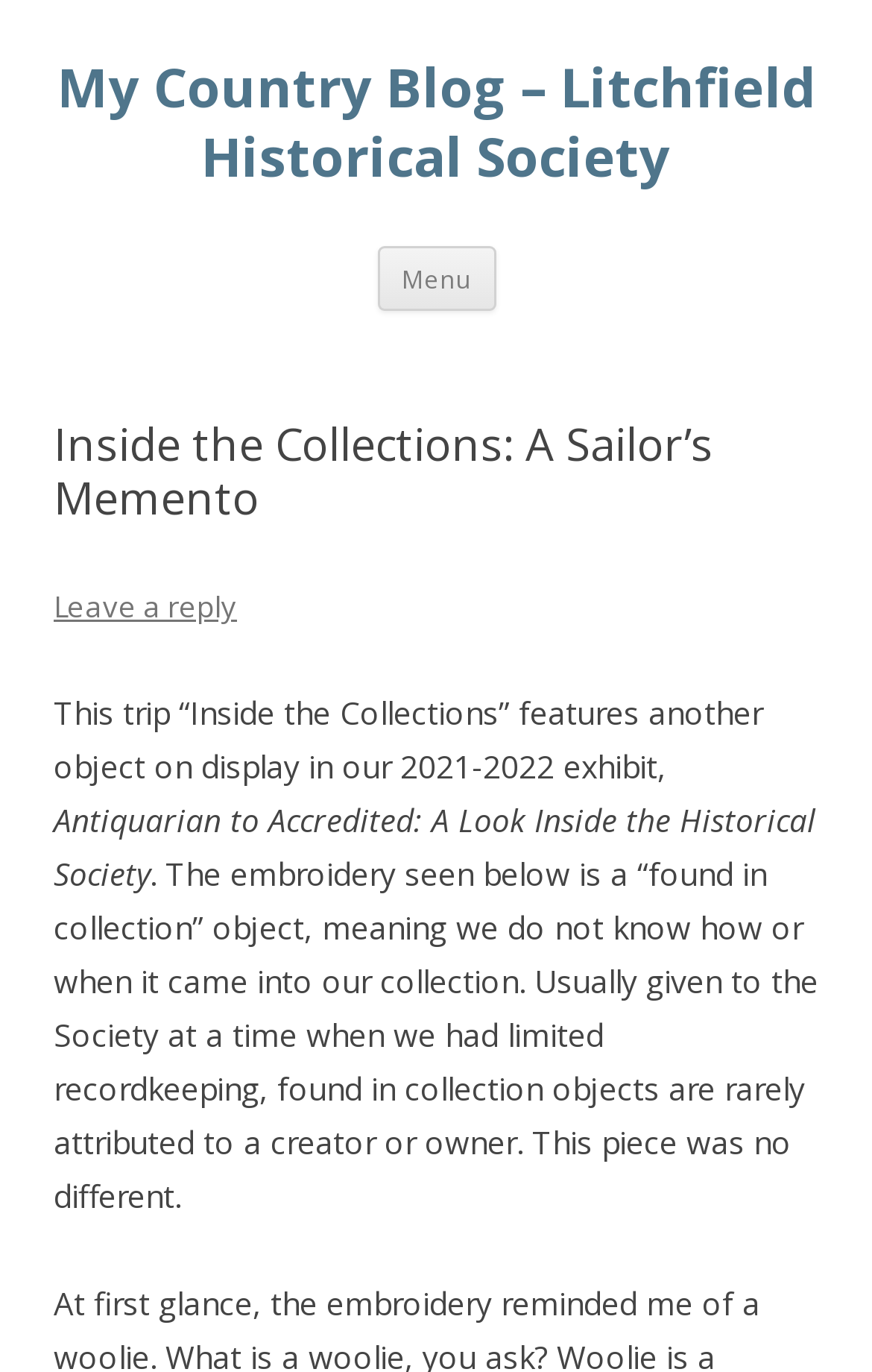Refer to the element description Menu and identify the corresponding bounding box in the screenshot. Format the coordinates as (top-left x, top-left y, bottom-right x, bottom-right y) with values in the range of 0 to 1.

[0.432, 0.179, 0.568, 0.227]